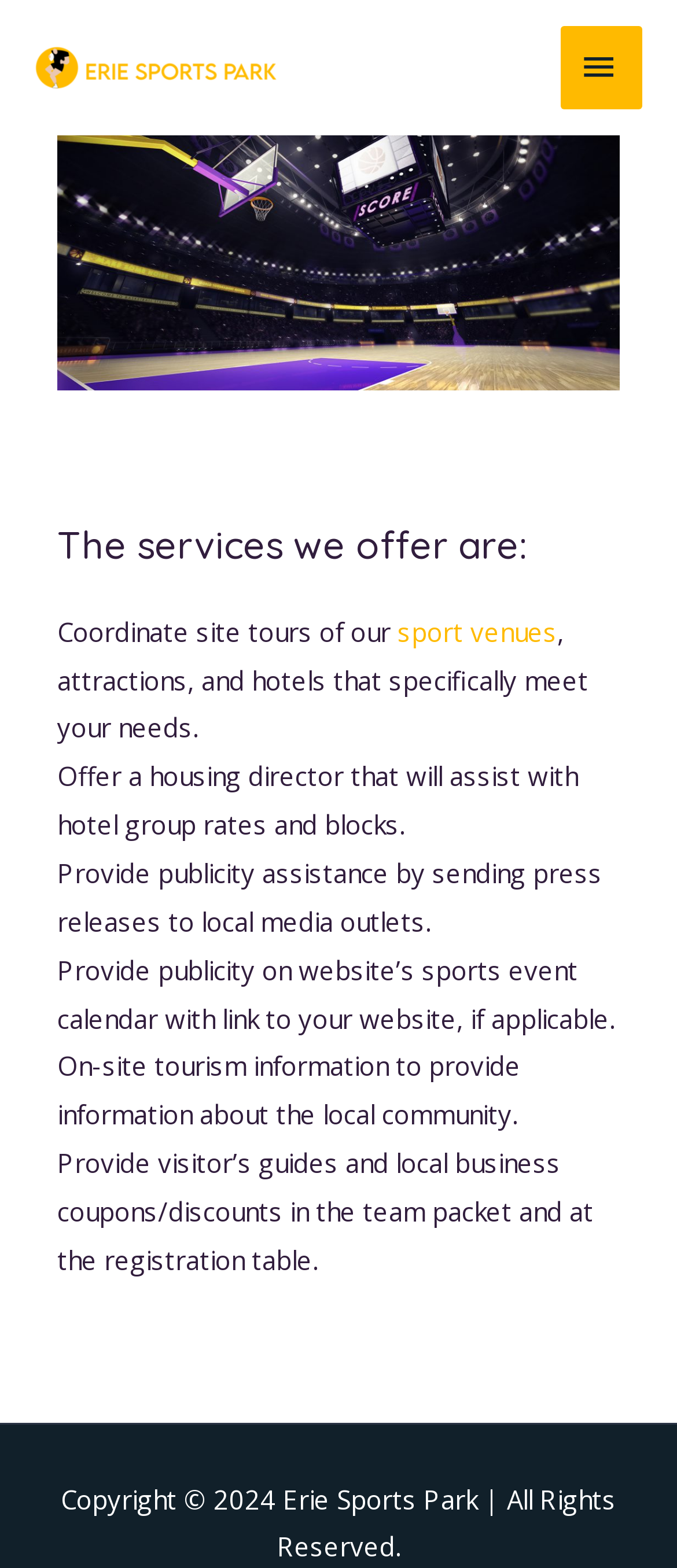Mark the bounding box of the element that matches the following description: "Main Menu".

[0.827, 0.017, 0.949, 0.069]